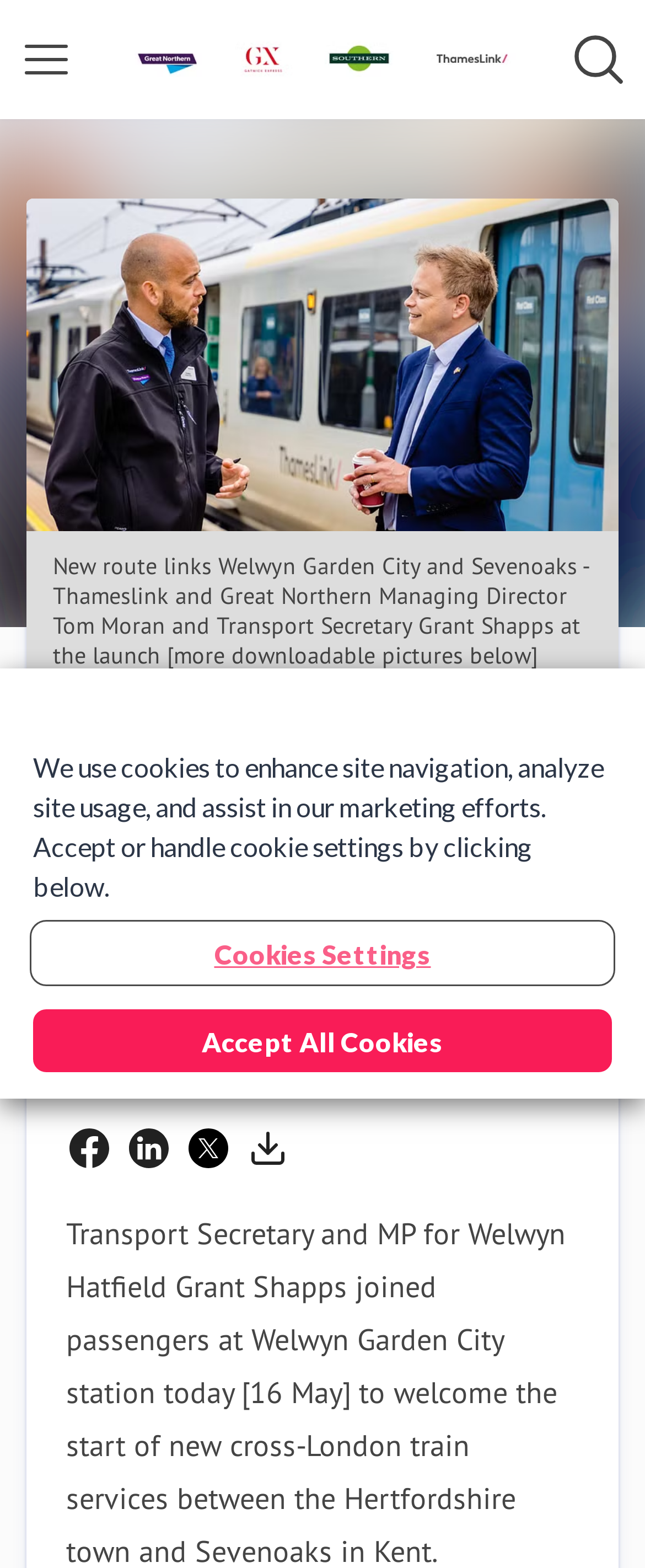Given the element description "Twitter", identify the bounding box of the corresponding UI element.

[0.292, 0.719, 0.354, 0.745]